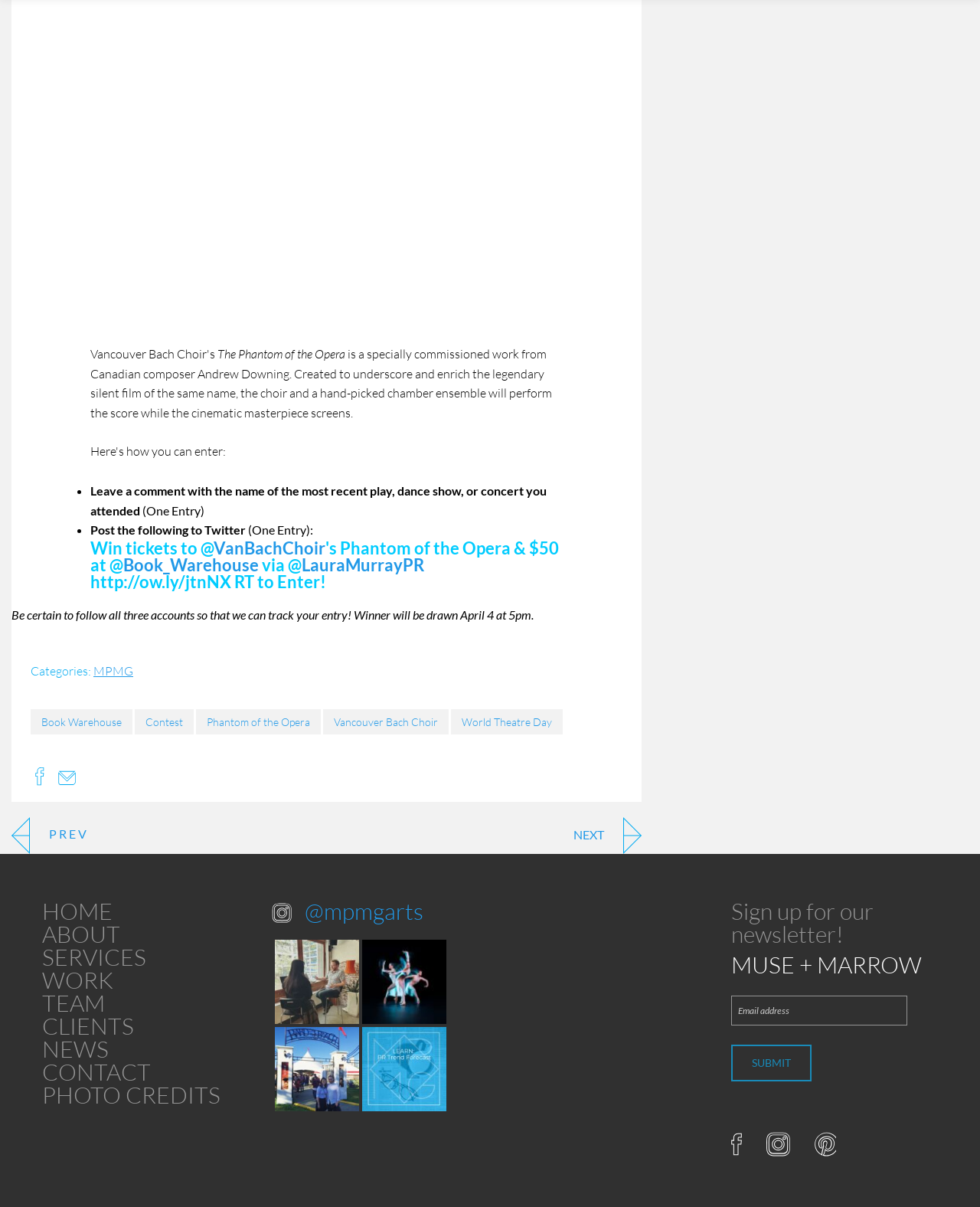Please mark the clickable region by giving the bounding box coordinates needed to complete this instruction: "Go to the HOME page".

None